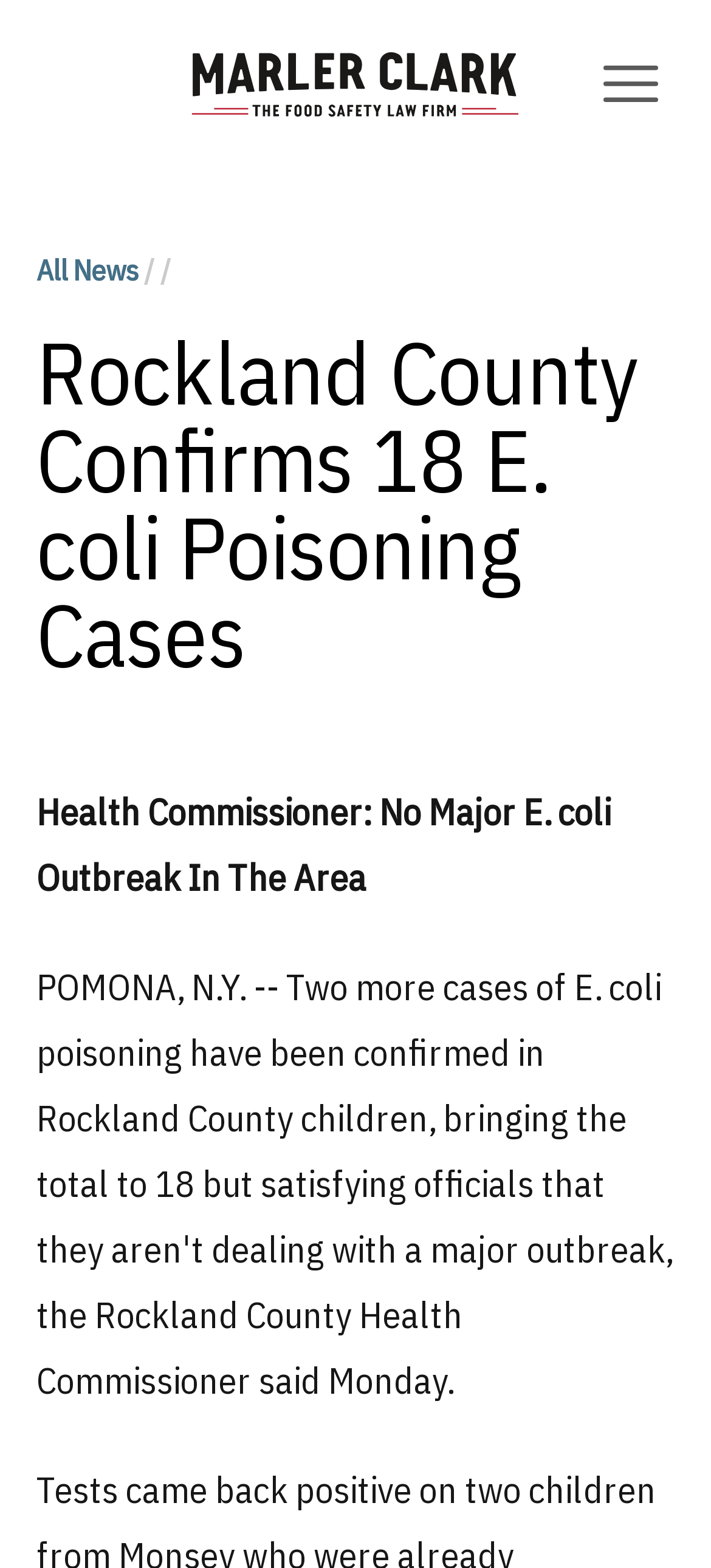How many E. coli poisoning cases are confirmed?
Please answer the question as detailed as possible based on the image.

The number of confirmed E. coli poisoning cases is obtained from the heading element with the text 'Rockland County Confirms 18 E. coli Poisoning Cases', which indicates that 18 cases have been confirmed.